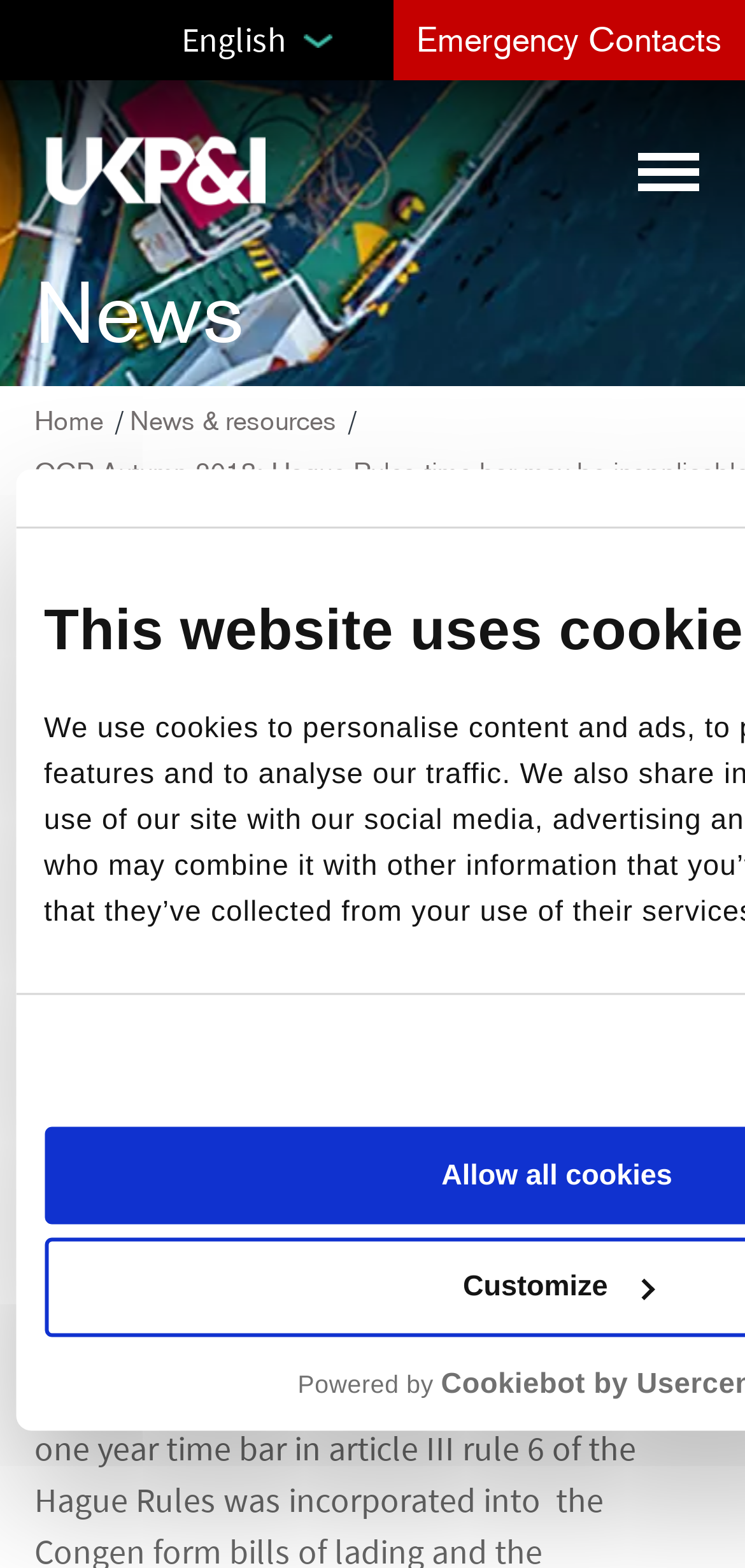Review the image closely and give a comprehensive answer to the question: What is the topic of the news article?

I determined the topic of the news article by reading the heading element with the text 'QCR Autumn 2018: Hague Rules time bar may be inapplicable where there has been a deviation', which suggests that the article is about the Hague Rules time bar.